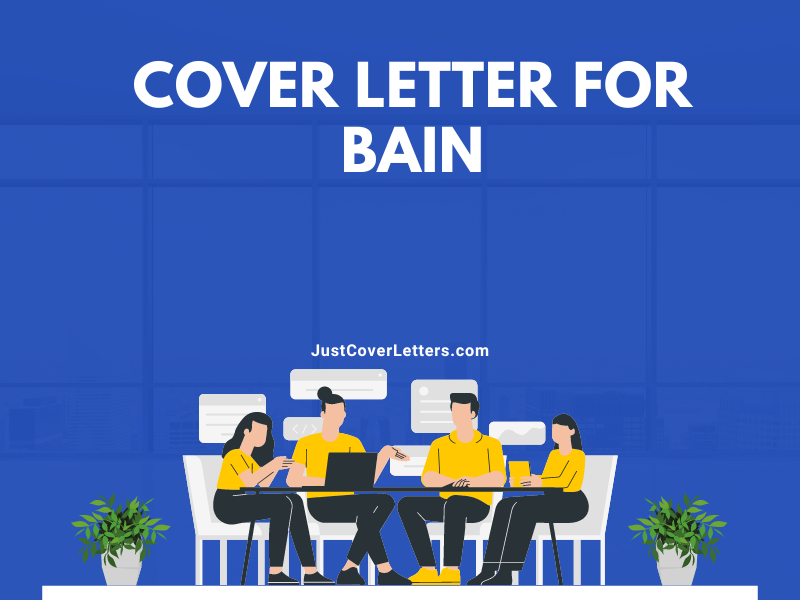How many individuals are depicted in the image?
Refer to the screenshot and respond with a concise word or phrase.

Four